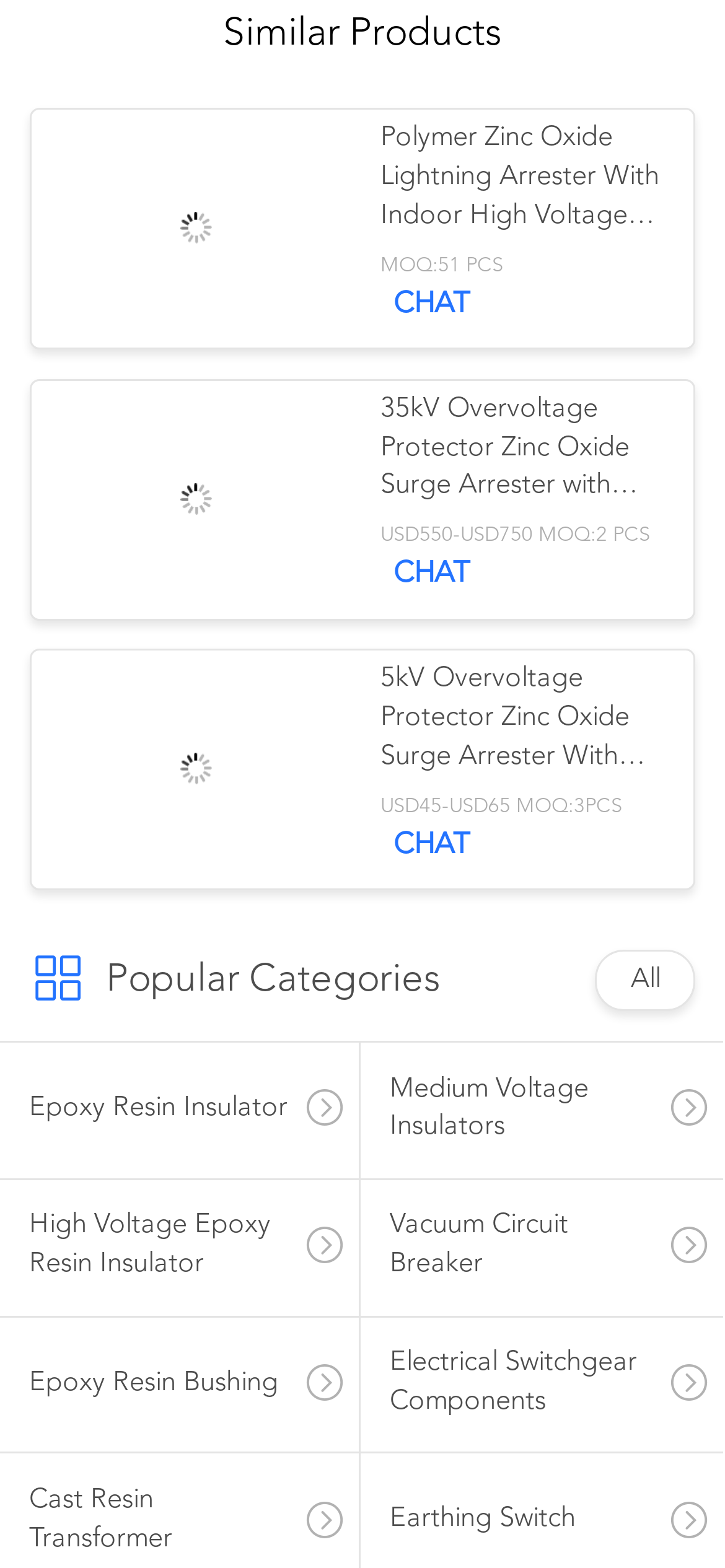Kindly determine the bounding box coordinates of the area that needs to be clicked to fulfill this instruction: "View 5kV Overvoltage Protector Zinc Oxide Surge Arrester With Indoor Switchgear product".

[0.525, 0.423, 0.917, 0.496]